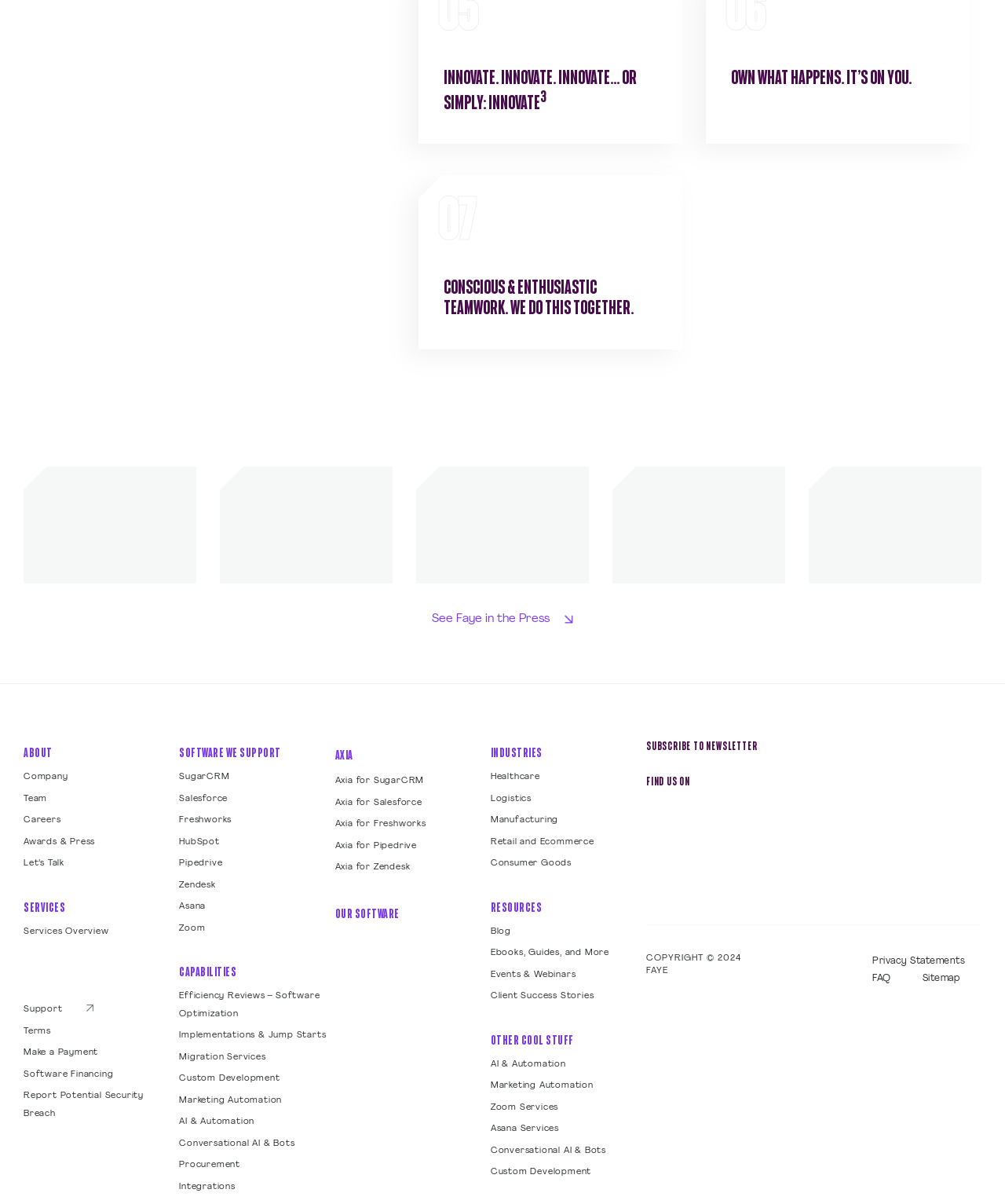Answer this question using a single word or a brief phrase:
What is the topic of the 'Resources' section?

Blog and guides